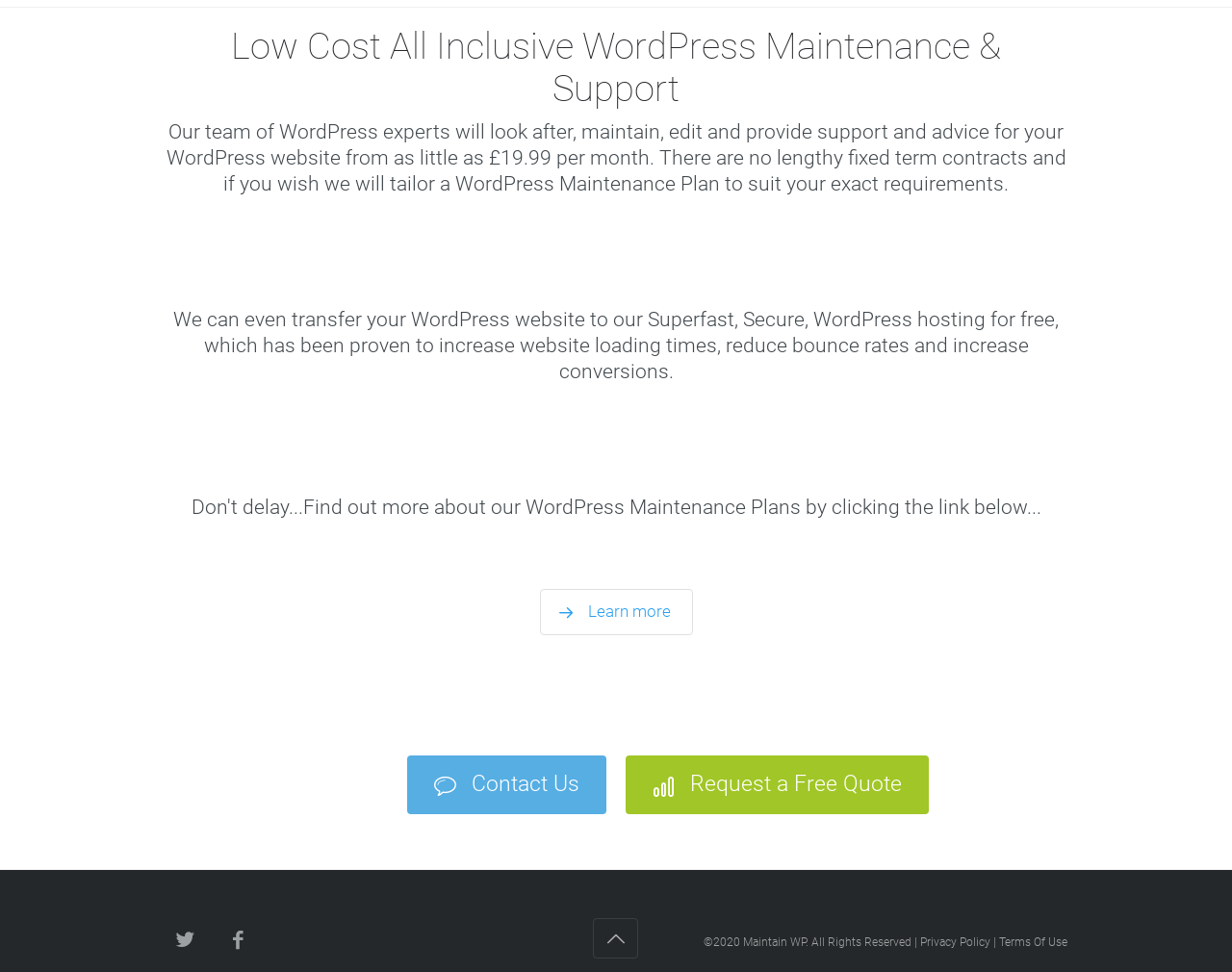Bounding box coordinates are specified in the format (top-left x, top-left y, bottom-right x, bottom-right y). All values are floating point numbers bounded between 0 and 1. Please provide the bounding box coordinate of the region this sentence describes: Request a Free Quote

[0.508, 0.777, 0.754, 0.837]